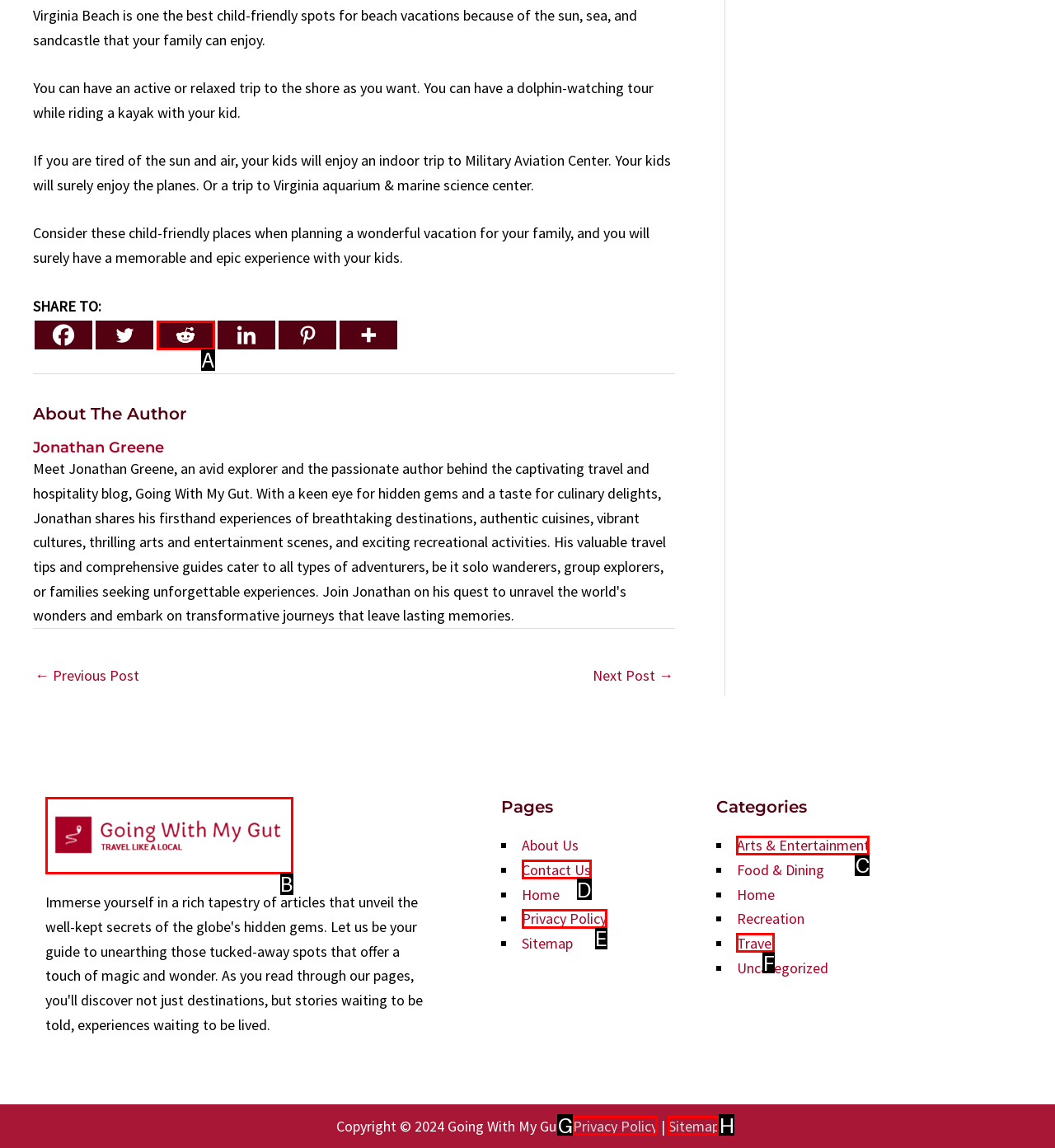Point out the option that aligns with the description: alt="Federation Internationale de l'Automobile"
Provide the letter of the corresponding choice directly.

None